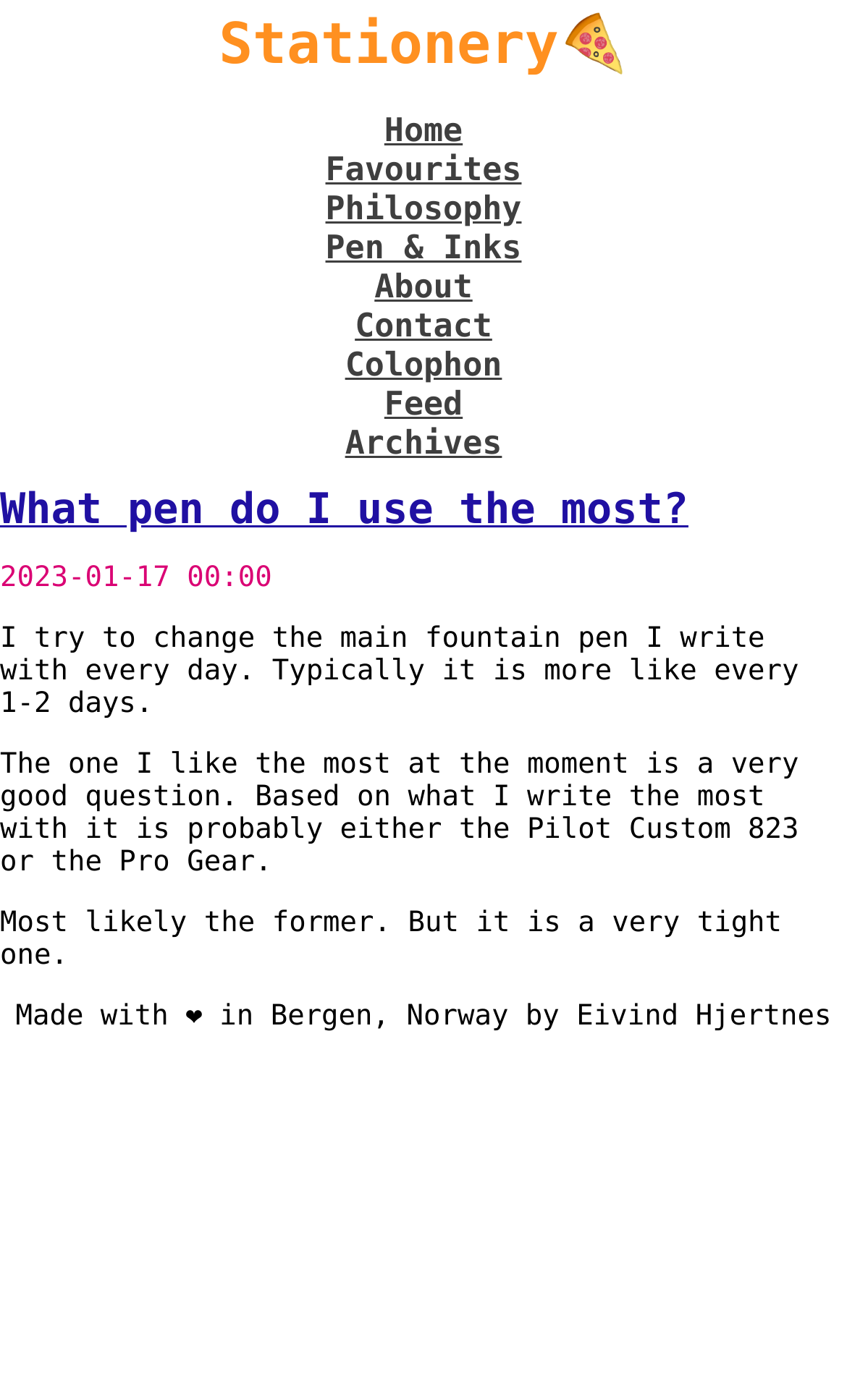Determine the bounding box coordinates (top-left x, top-left y, bottom-right x, bottom-right y) of the UI element described in the following text: Home

[0.454, 0.079, 0.546, 0.107]